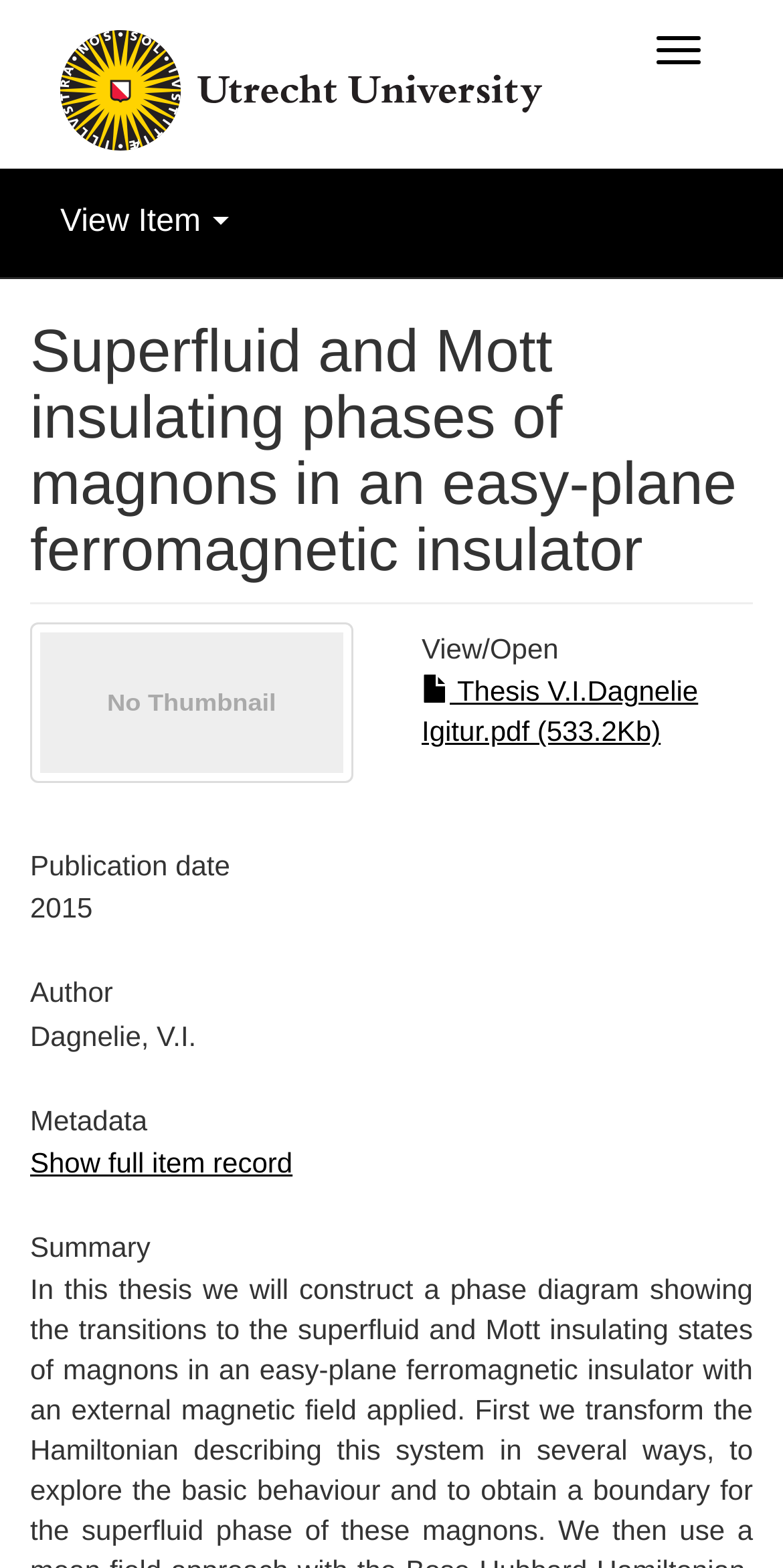Please provide the bounding box coordinate of the region that matches the element description: Thesis V.I.Dagnelie Igitur.pdf (533.2Kb). Coordinates should be in the format (top-left x, top-left y, bottom-right x, bottom-right y) and all values should be between 0 and 1.

[0.538, 0.431, 0.892, 0.477]